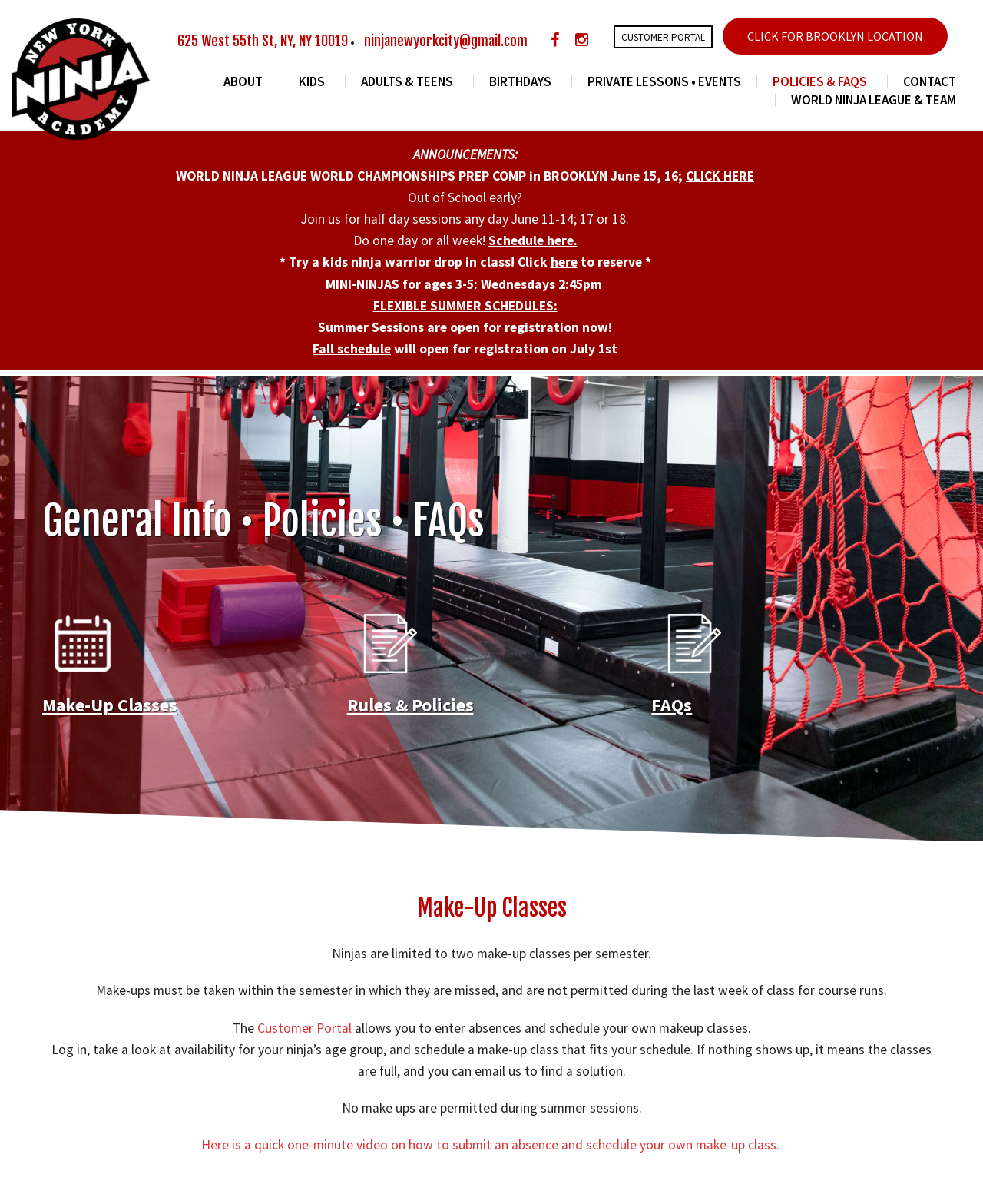Could you highlight the region that needs to be clicked to execute the instruction: "Check the 'POLICIES & FAQS' section"?

[0.77, 0.063, 0.902, 0.074]